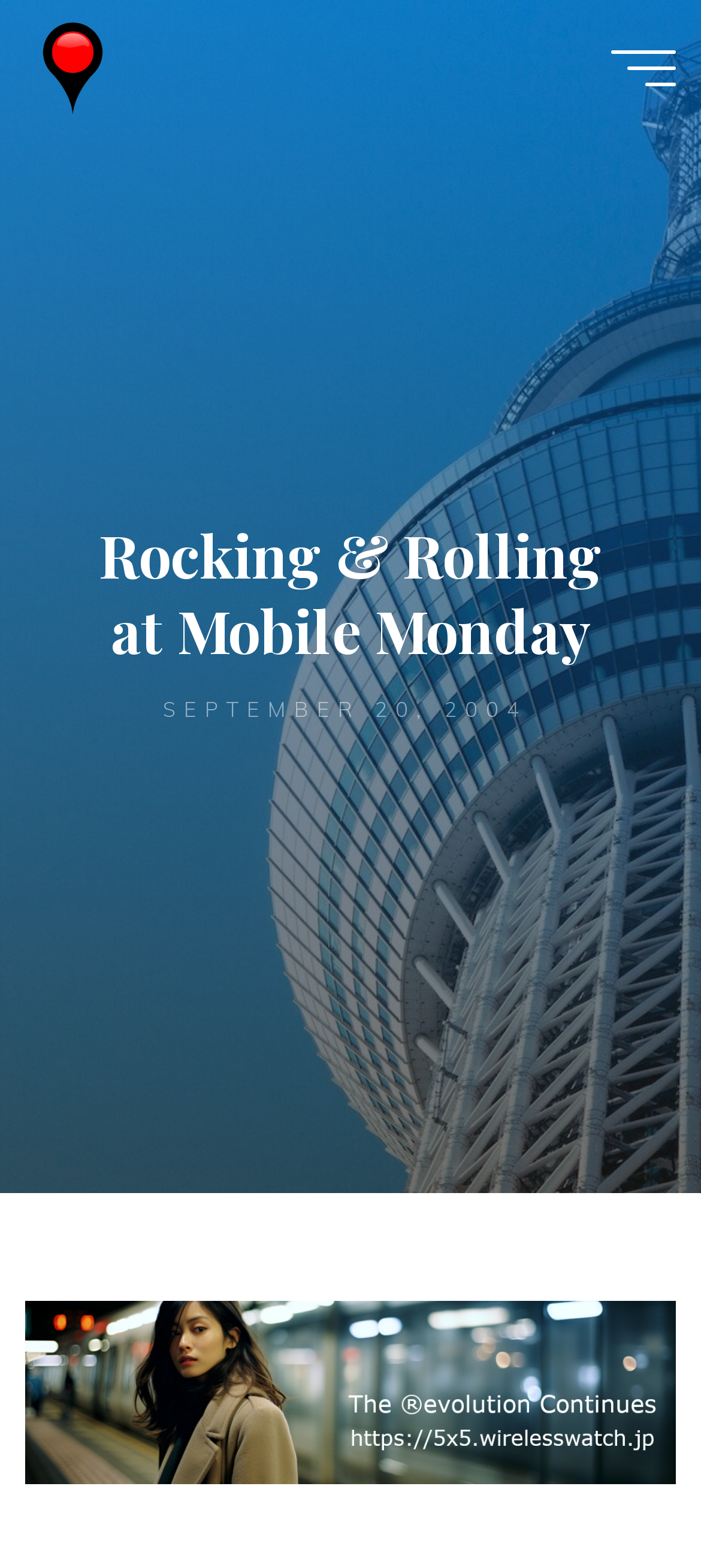Articulate a complete and detailed caption of the webpage elements.

The webpage appears to be a blog post or article titled "Rocking & Rolling at Mobile Monday – Wireless Watch Japan". At the top-left corner, there is a link and an image, both labeled "Wireless Watch Japan", which suggests that it might be a logo or a branding element. 

Below the title, there is a main content area that takes up most of the page. In this area, there is a prominent heading that reads "Rocking & Rolling at Mobile Monday". 

To the right of the heading, there is a time element that displays the date "SEPTEMBER 20, 2004". 

At the top-right corner, there is a button labeled "Main menu", which likely provides access to the website's navigation. 

Towards the bottom of the page, there is a button labeled "Back to Top", which allows users to quickly scroll back to the top of the page. 

Finally, at the very bottom of the page, there is a complementary section that contains a link, but its purpose is unclear without more context.